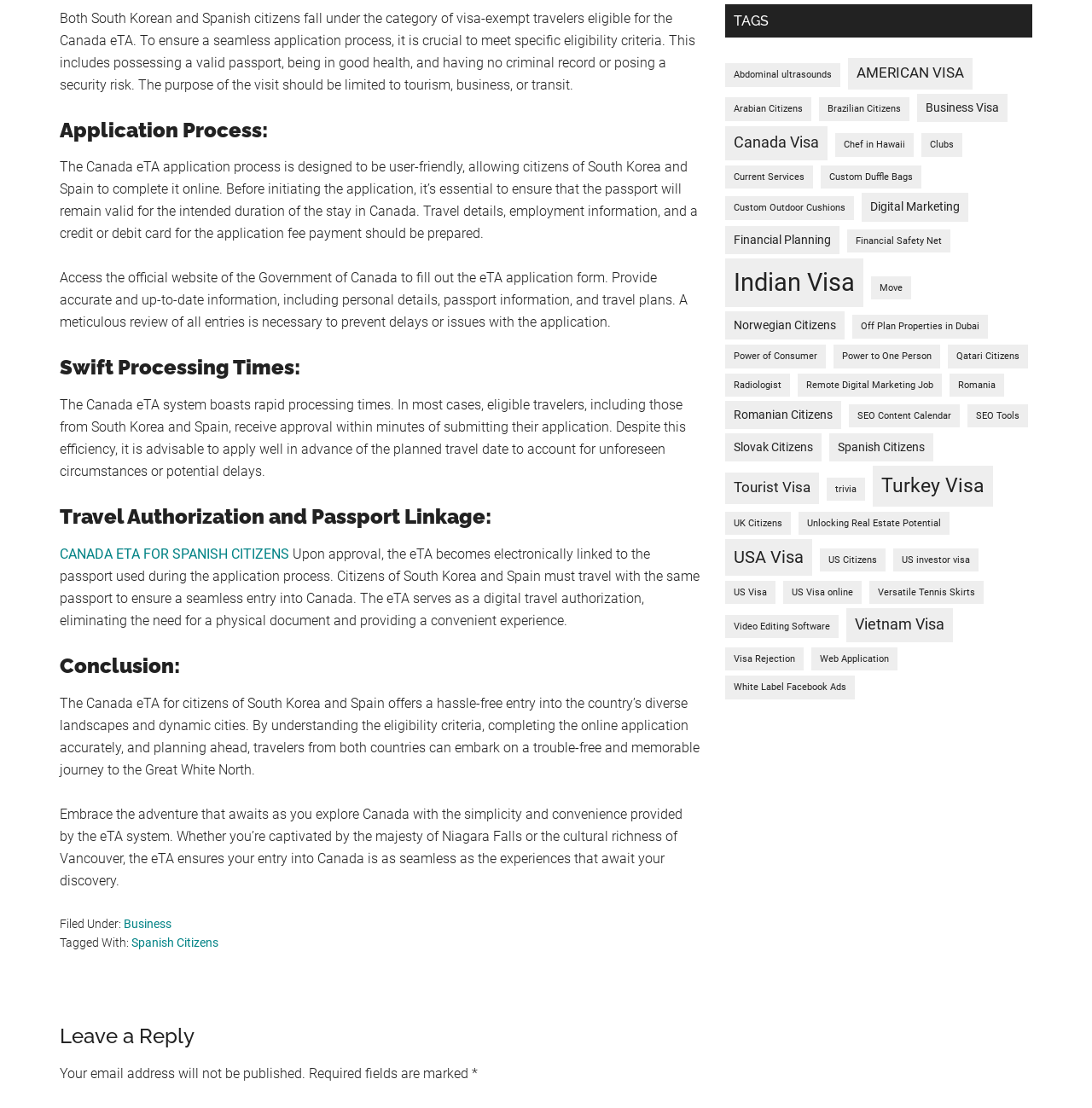Identify the bounding box coordinates of the region that should be clicked to execute the following instruction: "Explore the link for Business Visa".

[0.84, 0.085, 0.923, 0.11]